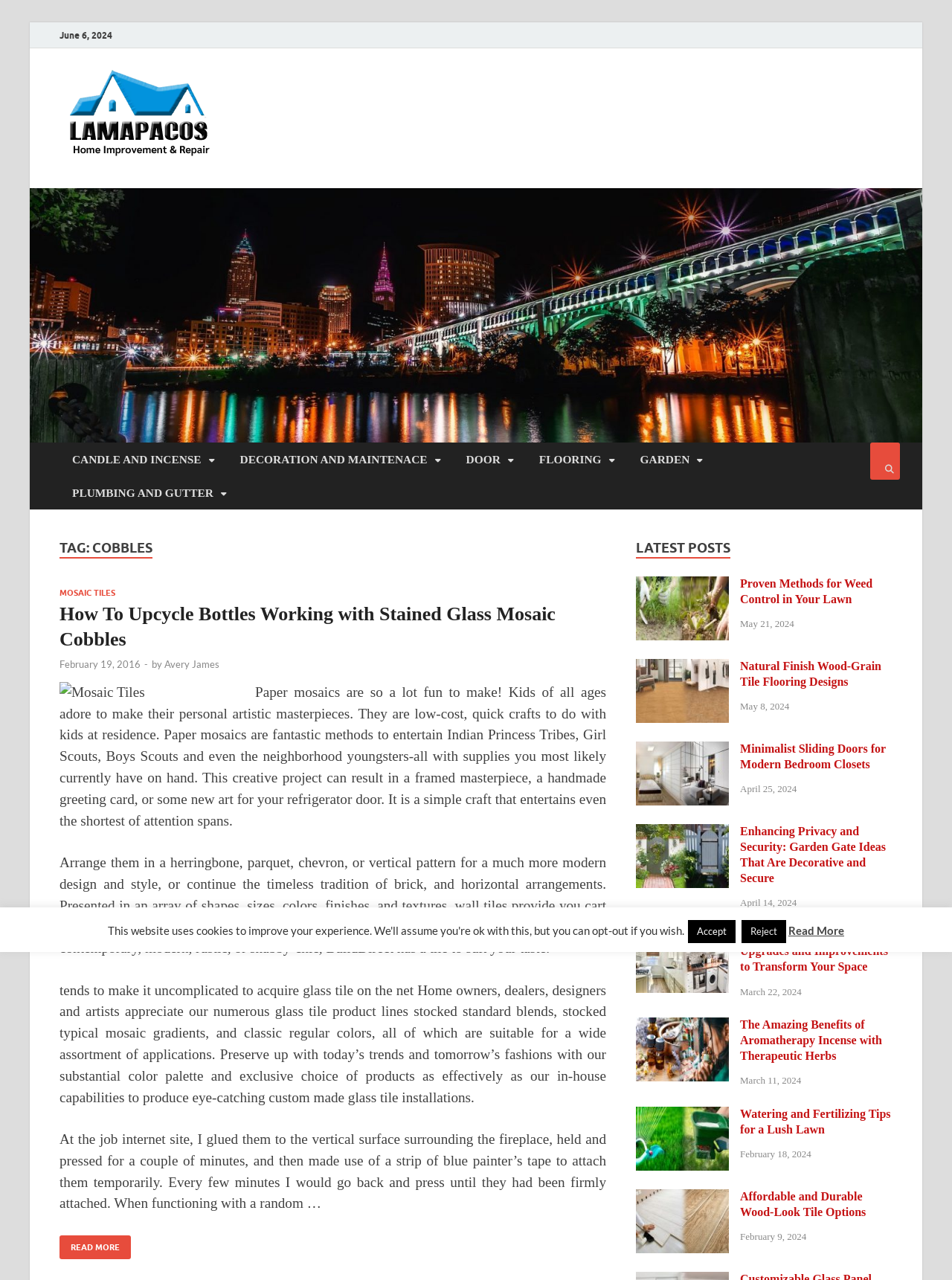Please identify the bounding box coordinates of the element's region that needs to be clicked to fulfill the following instruction: "visit the home improvement and repair page". The bounding box coordinates should consist of four float numbers between 0 and 1, i.e., [left, top, right, bottom].

[0.237, 0.067, 0.376, 0.076]